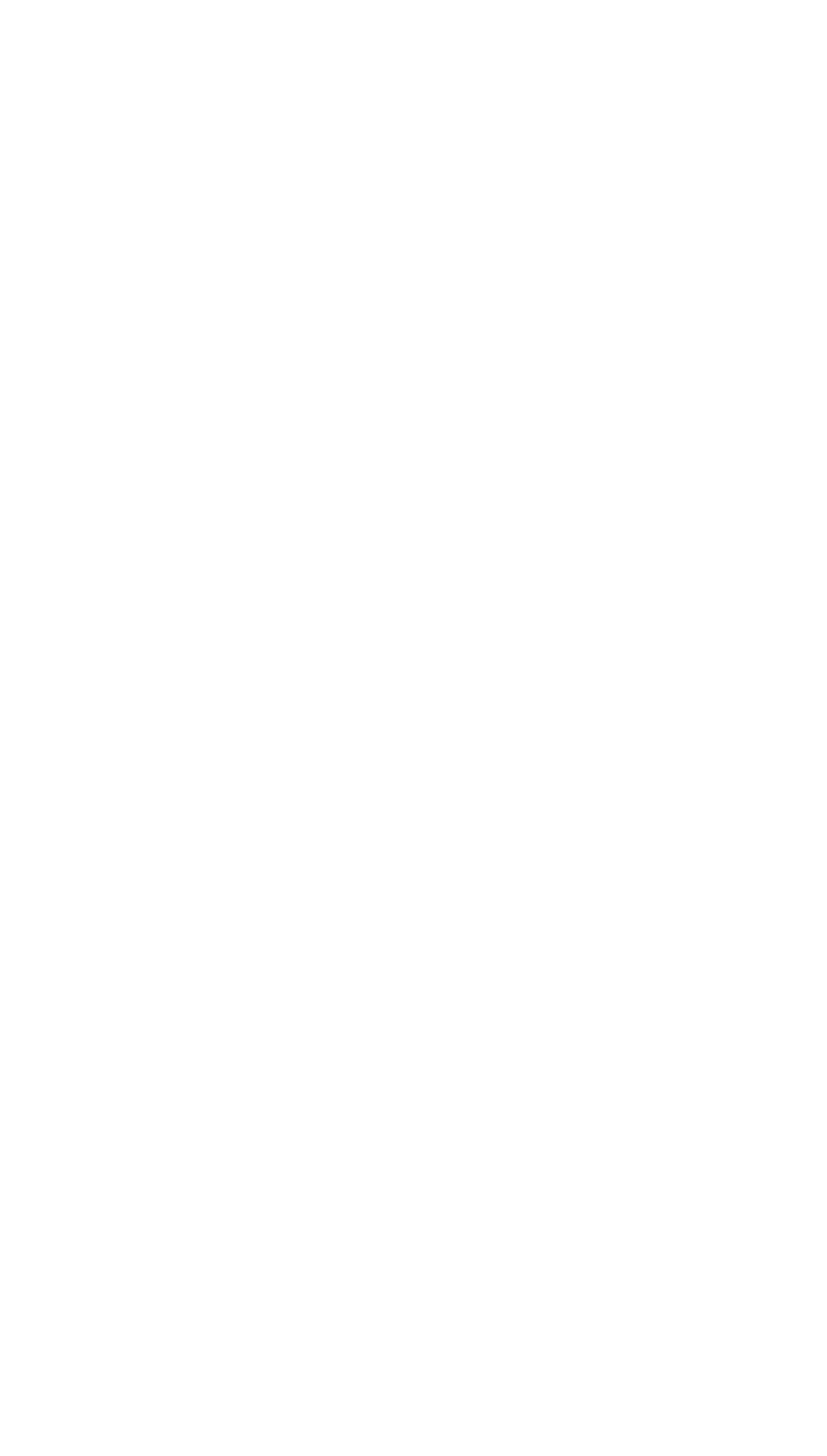Specify the bounding box coordinates of the area to click in order to execute this command: 'Go to Crerar Library'. The coordinates should consist of four float numbers ranging from 0 to 1, and should be formatted as [left, top, right, bottom].

[0.077, 0.218, 0.179, 0.241]